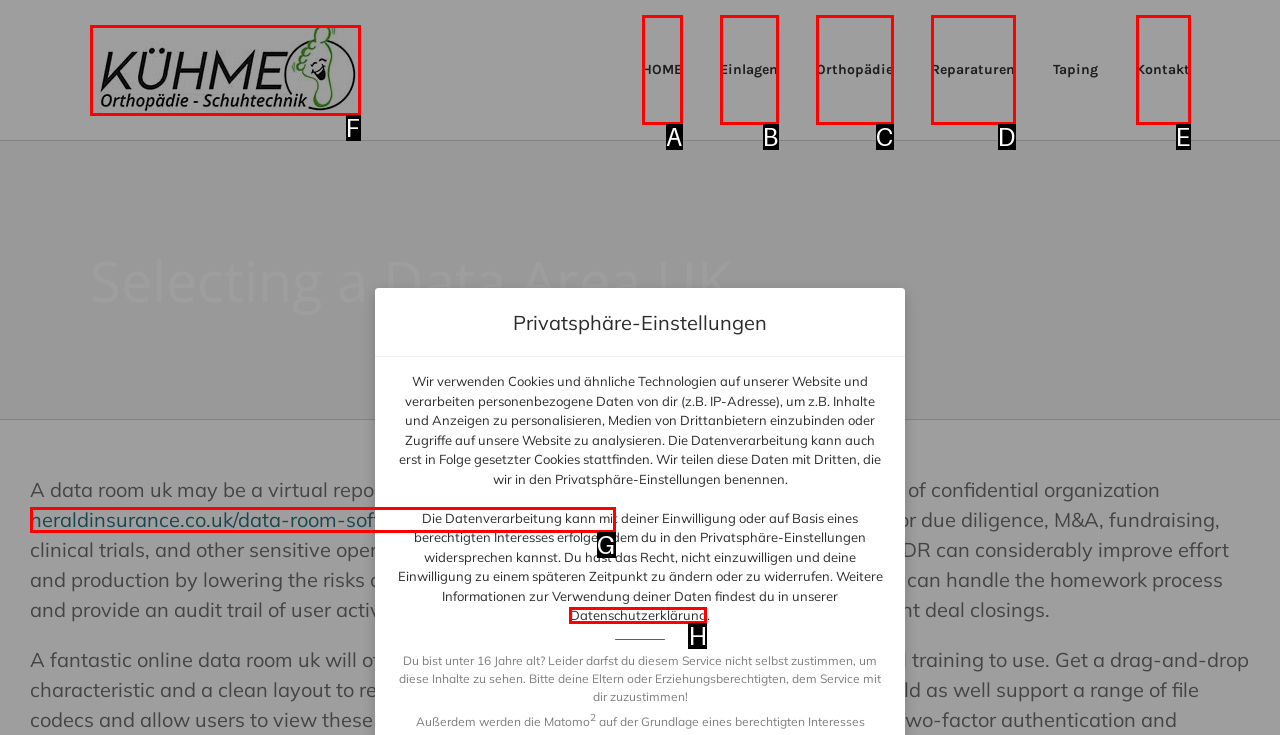To complete the task: view data protection declaration, select the appropriate UI element to click. Respond with the letter of the correct option from the given choices.

H